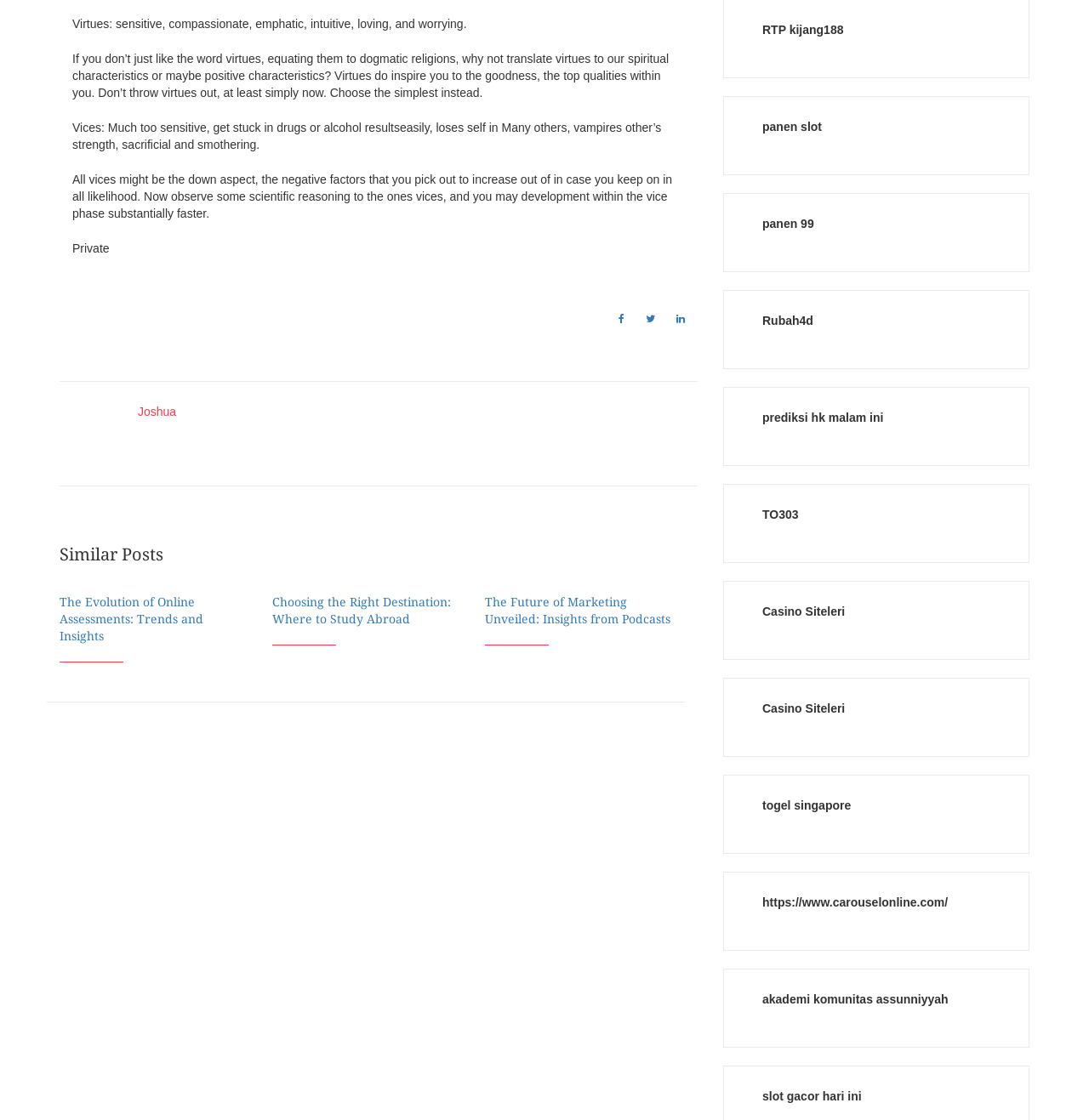Pinpoint the bounding box coordinates of the clickable area necessary to execute the following instruction: "Visit 'The Evolution of Online Assessments: Trends and Insights'". The coordinates should be given as four float numbers between 0 and 1, namely [left, top, right, bottom].

[0.055, 0.77, 0.187, 0.822]